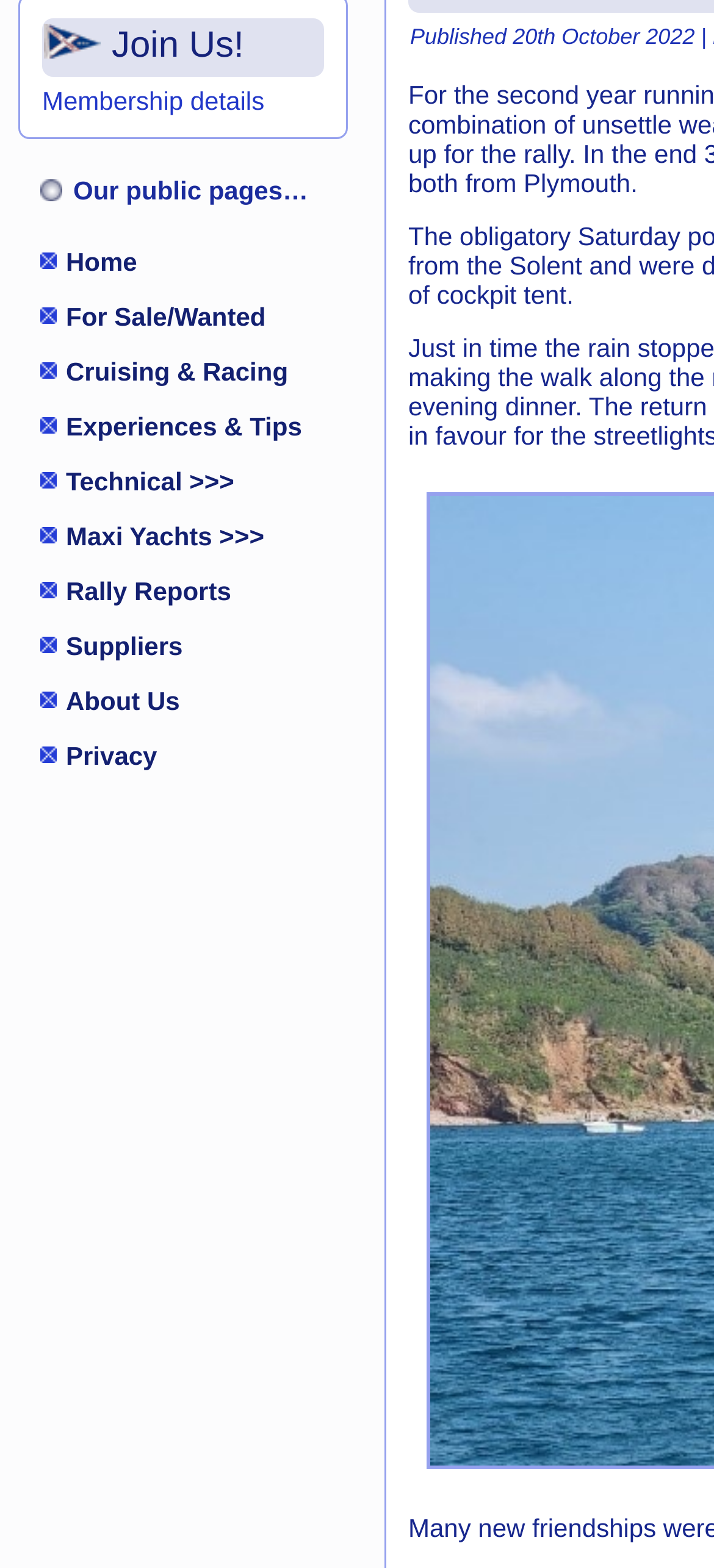Identify the bounding box of the HTML element described here: "Technical >>>". Provide the coordinates as four float numbers between 0 and 1: [left, top, right, bottom].

[0.031, 0.289, 0.482, 0.324]